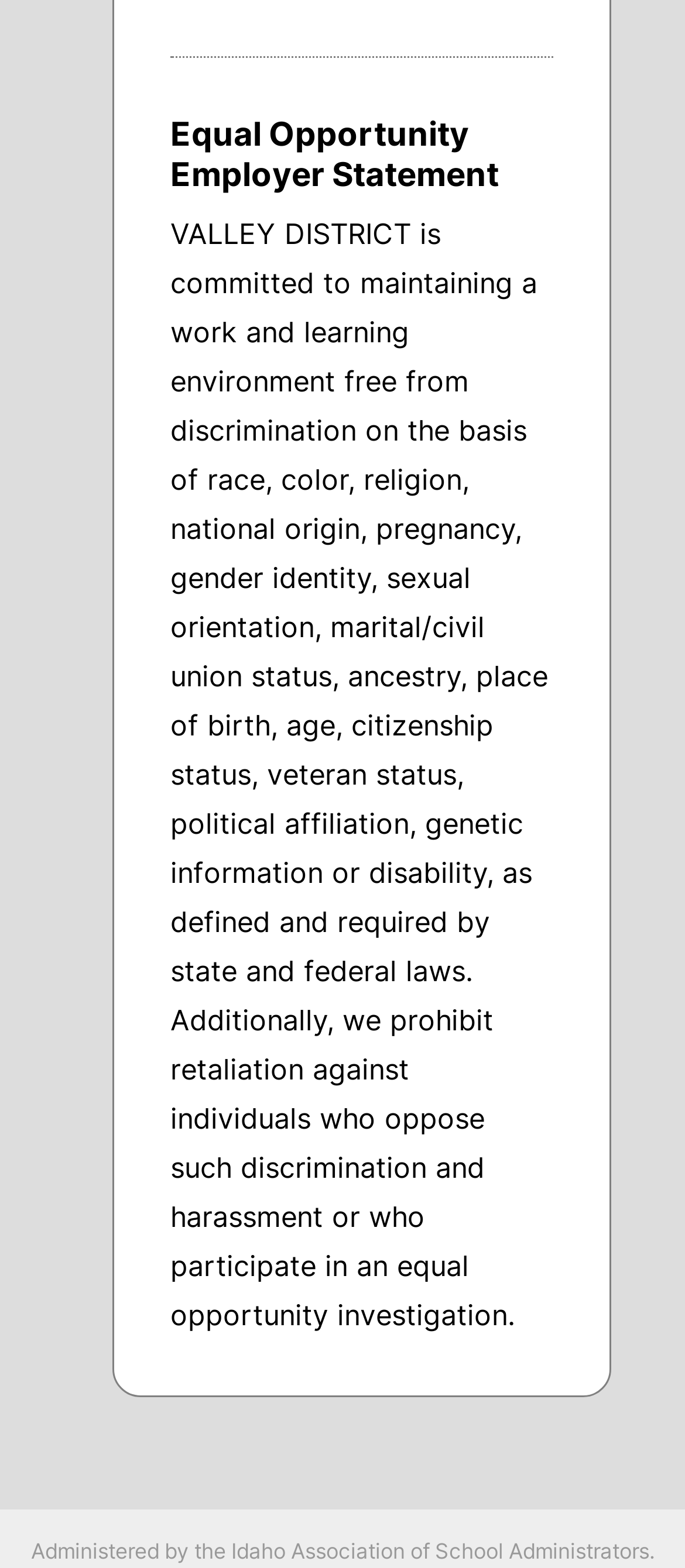Predict the bounding box of the UI element that fits this description: "Idaho Association of School Administrators".

[0.337, 0.981, 0.947, 0.997]